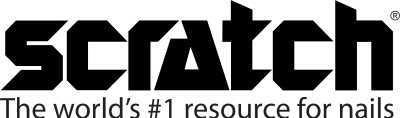What is Scratch's status in the nail industry?
Give a one-word or short phrase answer based on the image.

World's #1 resource